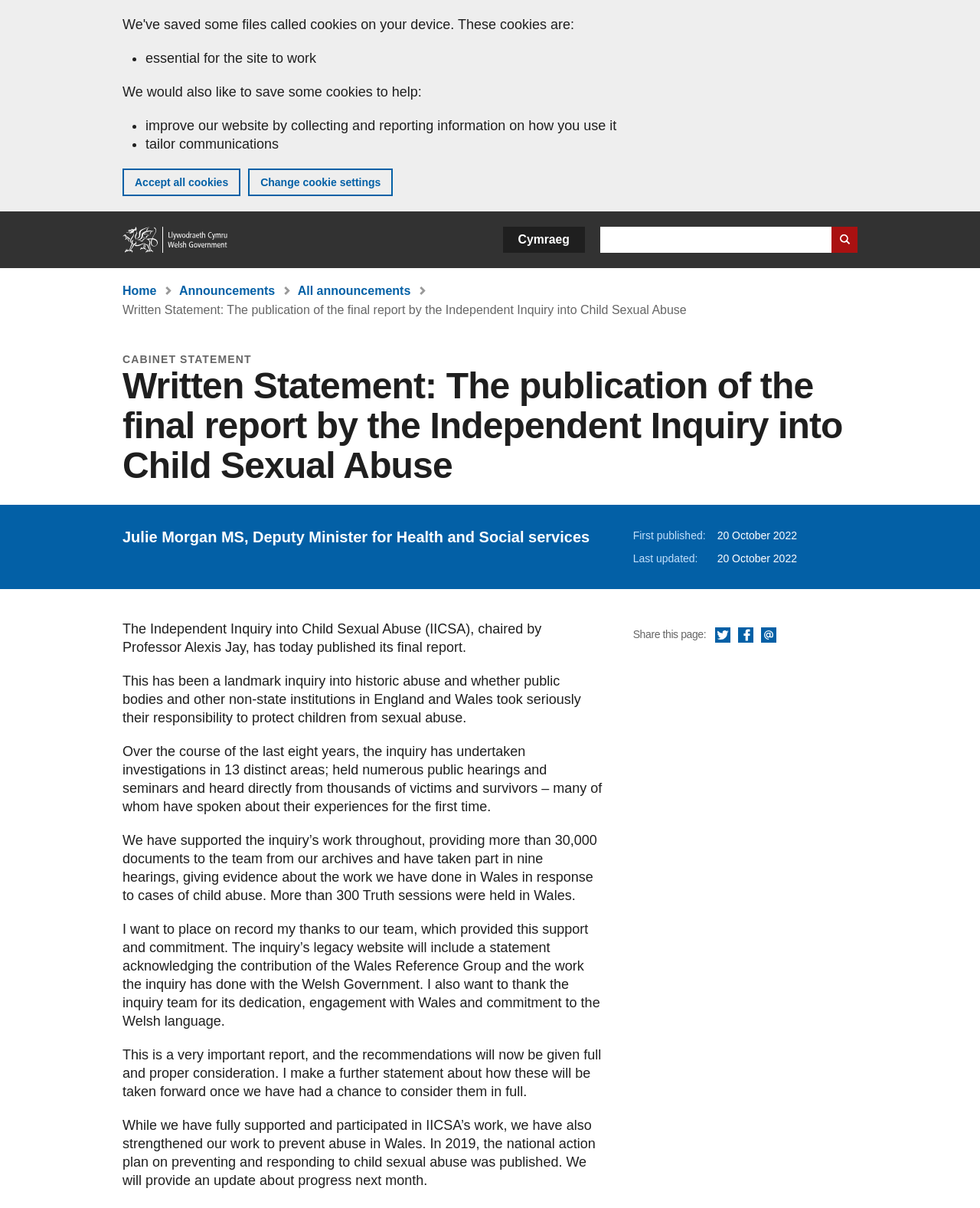Please identify the bounding box coordinates of the clickable area that will allow you to execute the instruction: "Share this page via Twitter".

[0.73, 0.519, 0.746, 0.533]